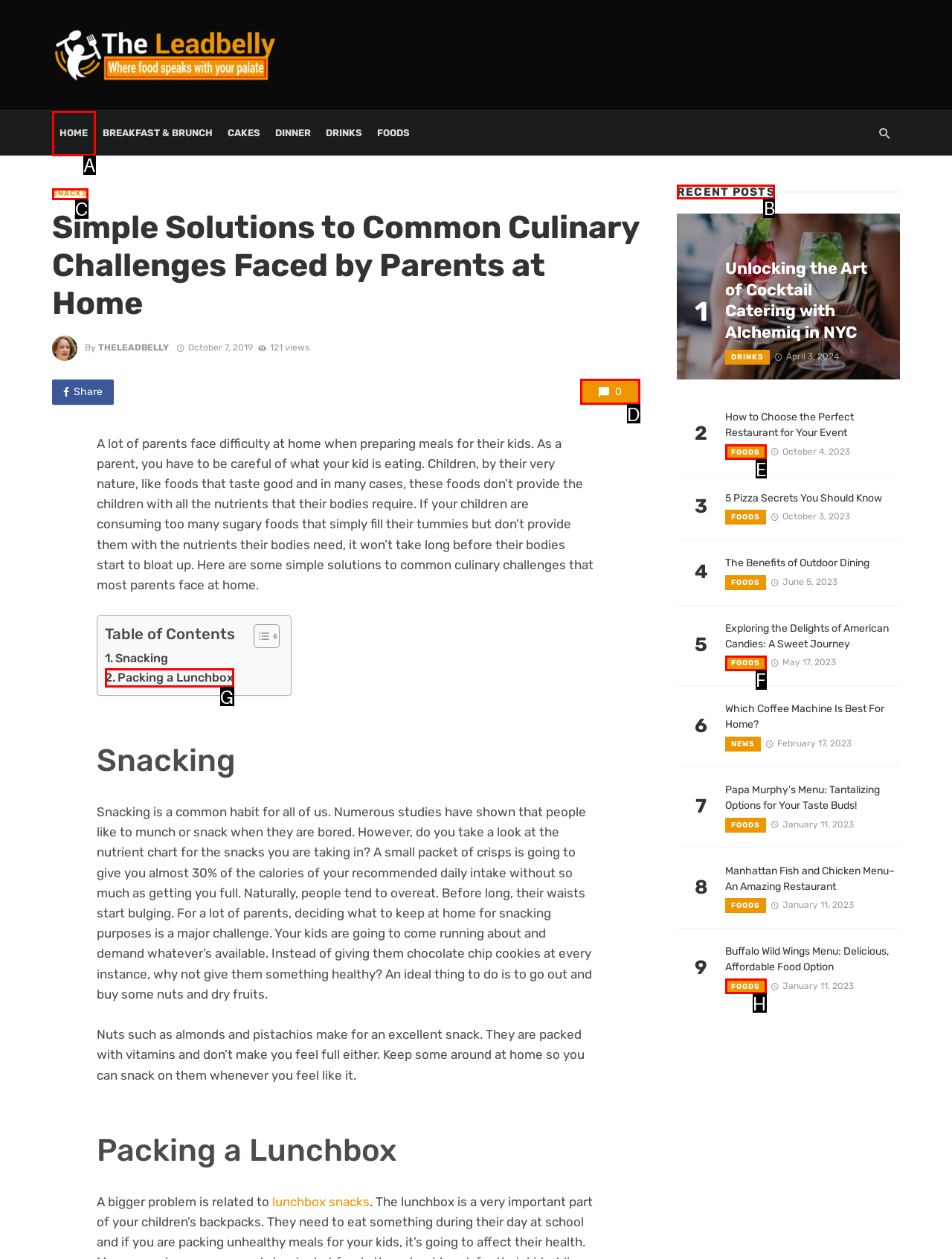To perform the task "Click the RECENT POSTS heading", which UI element's letter should you select? Provide the letter directly.

B